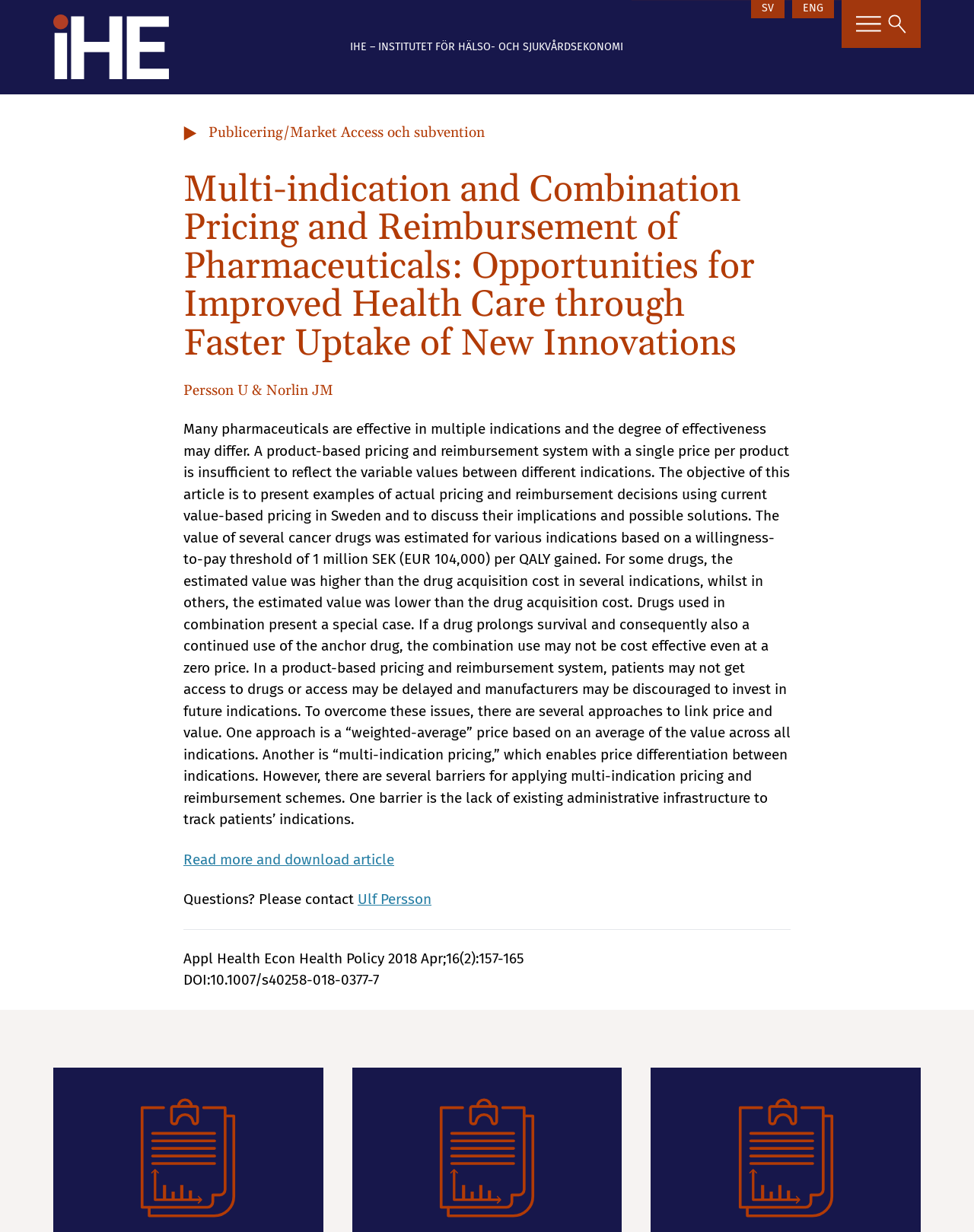Bounding box coordinates are specified in the format (top-left x, top-left y, bottom-right x, bottom-right y). All values are floating point numbers bounded between 0 and 1. Please provide the bounding box coordinate of the region this sentence describes: Read more and download article

[0.188, 0.691, 0.405, 0.705]